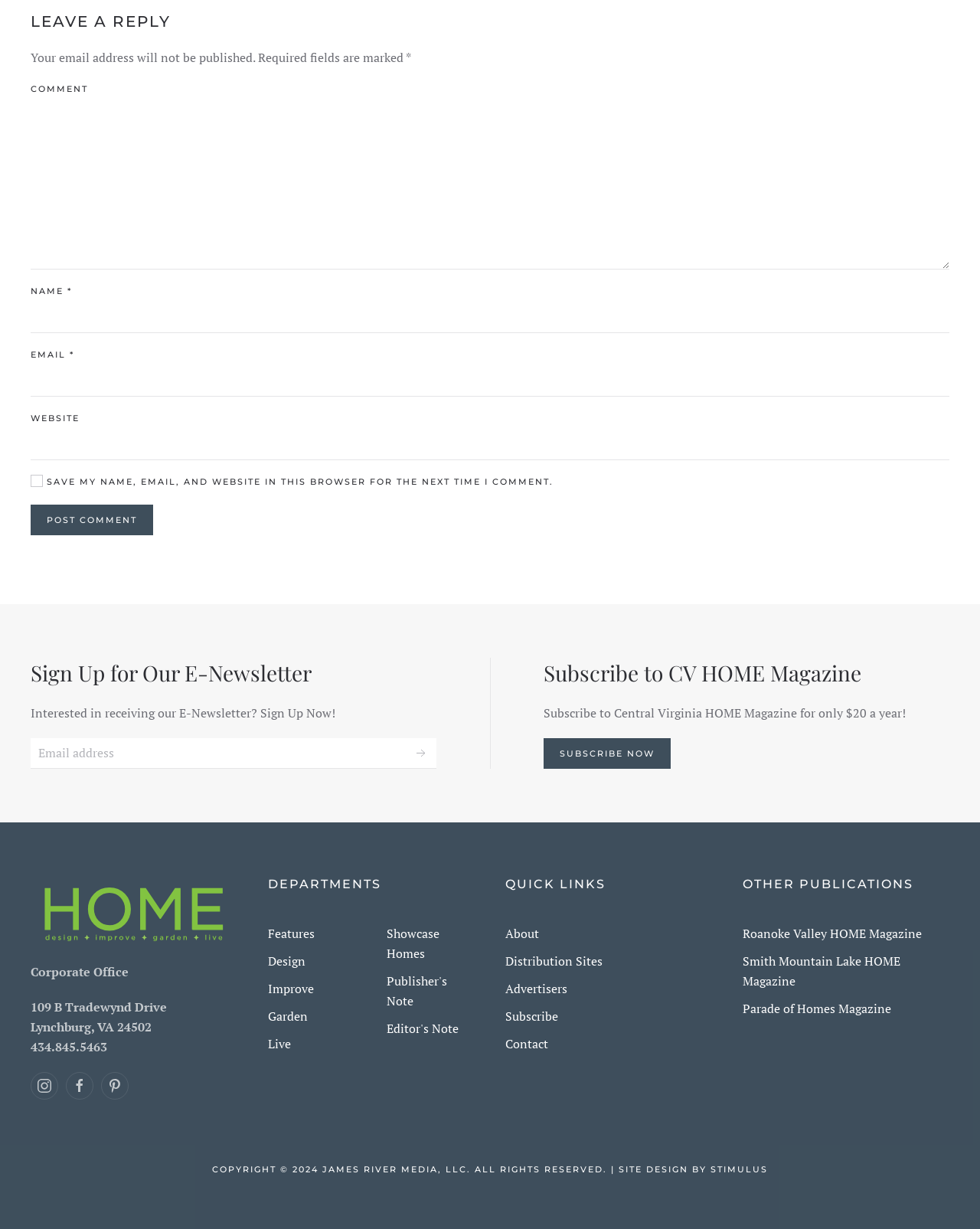Locate the bounding box coordinates of the item that should be clicked to fulfill the instruction: "subscribe to cv home magazine".

[0.555, 0.6, 0.684, 0.625]